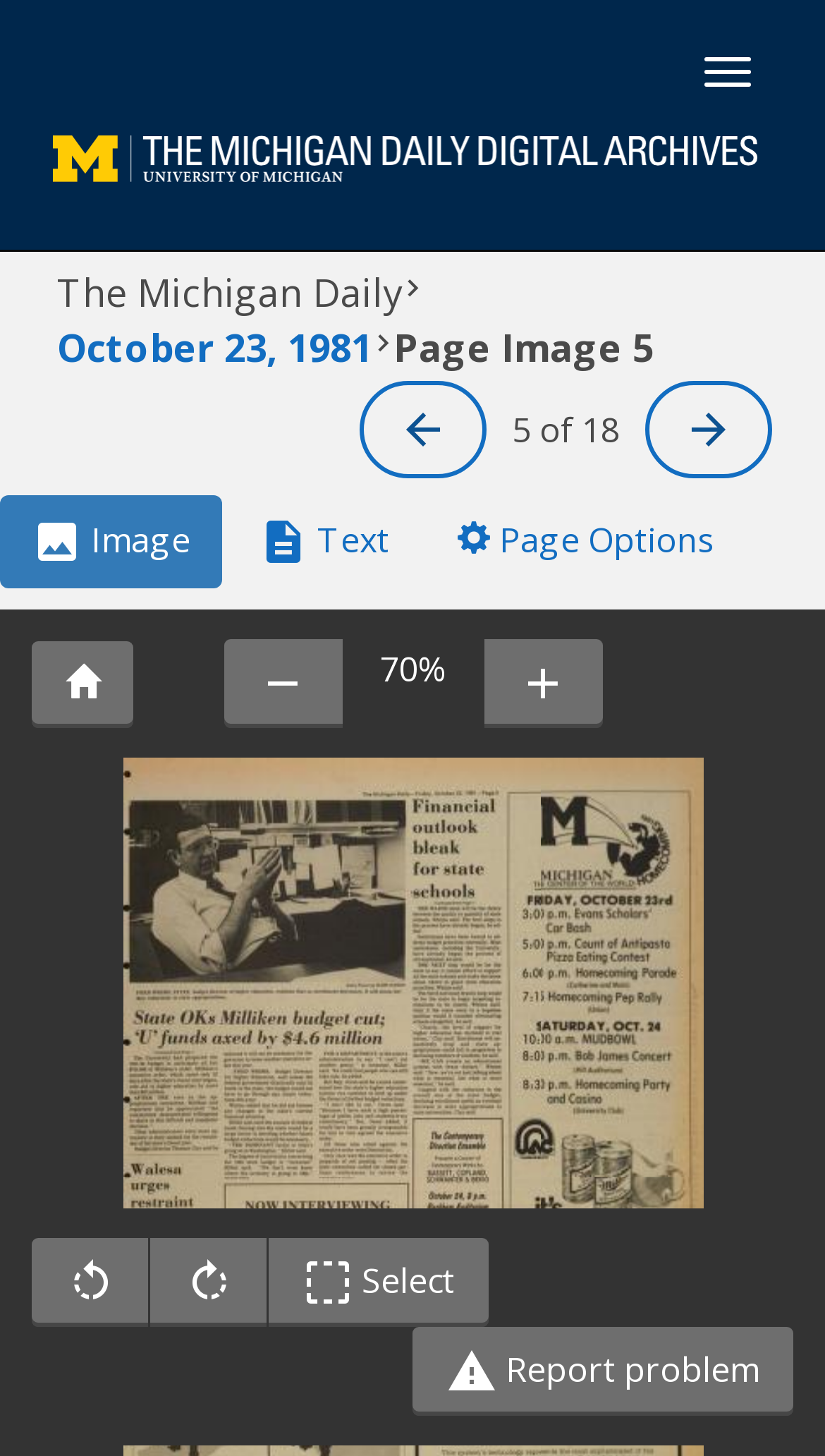What is the function of the 'Toggle Select' button?
Using the picture, provide a one-word or short phrase answer.

Toggle Select